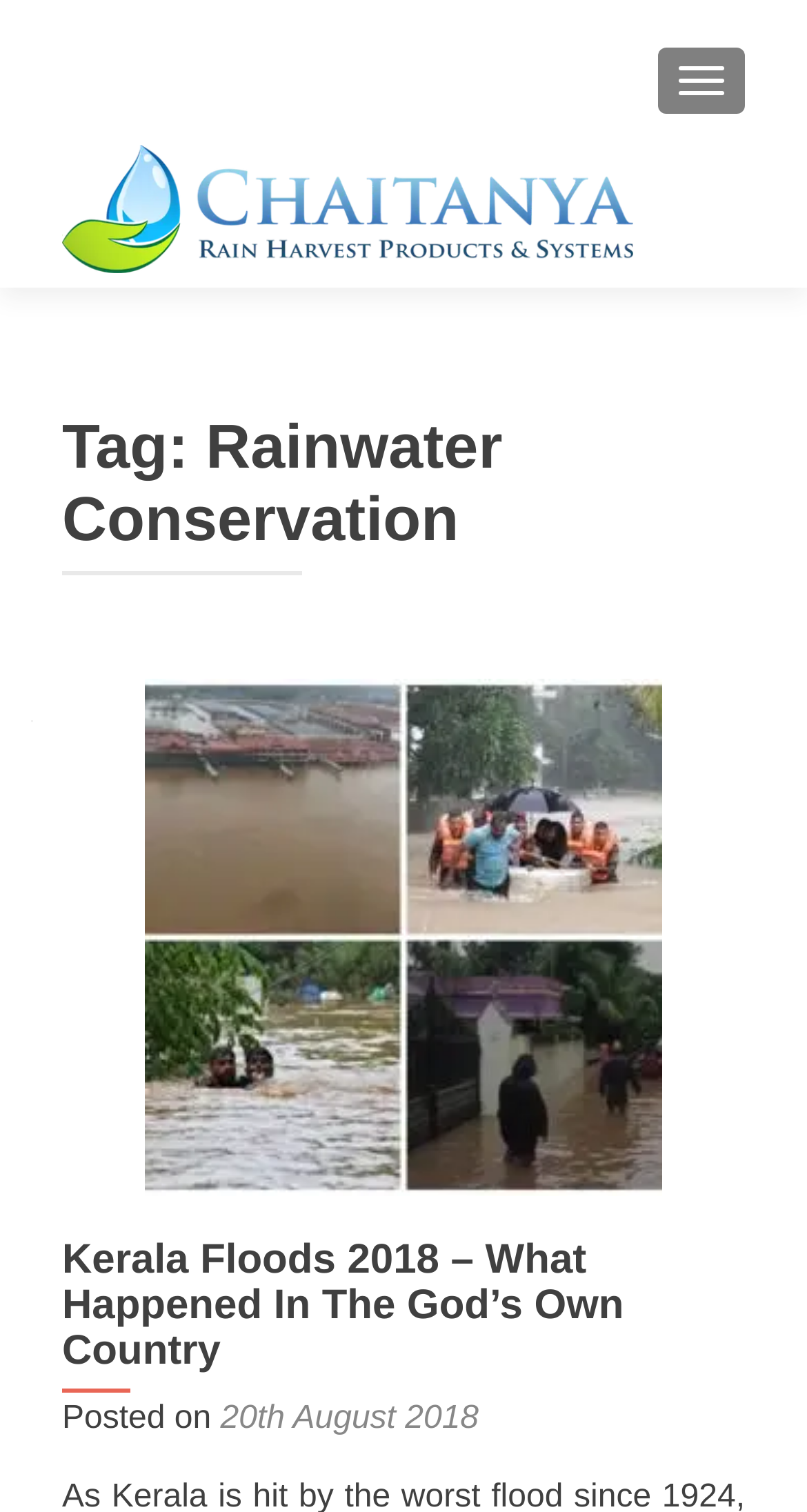Please determine the bounding box of the UI element that matches this description: Toggle navigation. The coordinates should be given as (top-left x, top-left y, bottom-right x, bottom-right y), with all values between 0 and 1.

[0.815, 0.031, 0.923, 0.075]